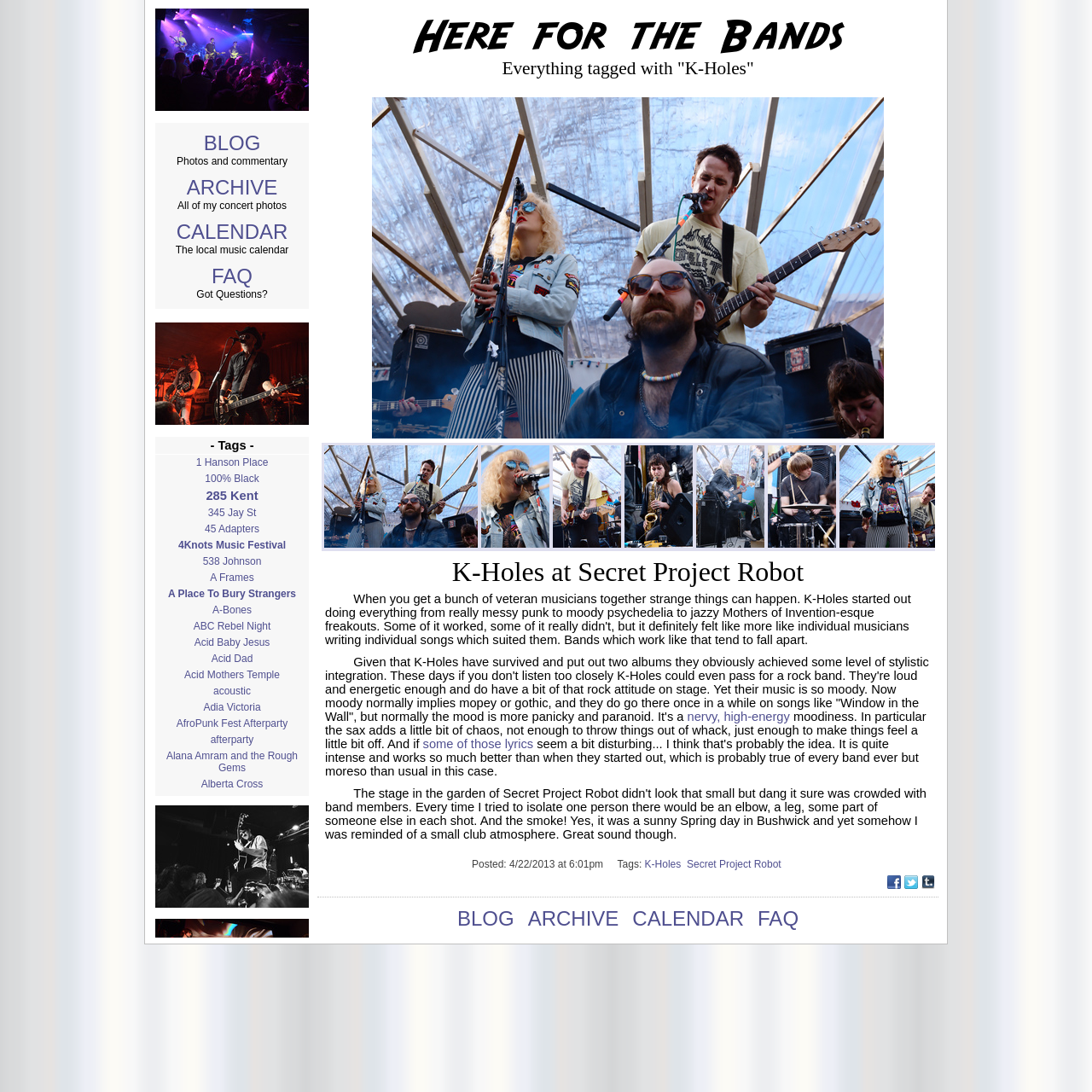Respond concisely with one word or phrase to the following query:
How many images are there on this webpage?

Many